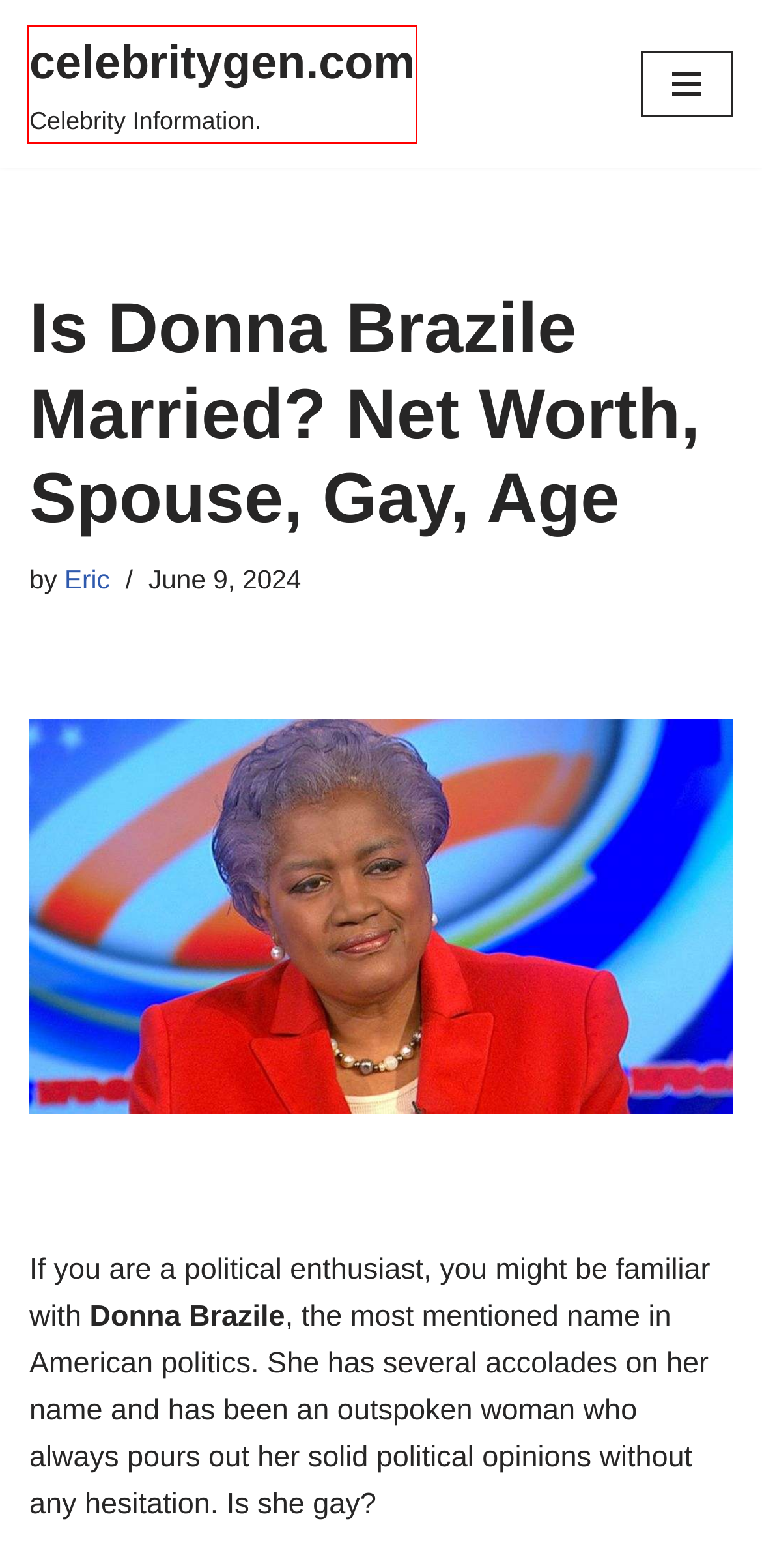Examine the screenshot of a webpage with a red rectangle bounding box. Select the most accurate webpage description that matches the new webpage after clicking the element within the bounding box. Here are the candidates:
A. Writer Archives - celebritygen.com
B. celebritygen.com - Celebrity Information.
C. Eric, Author at celebritygen.com
D. Celebrity Partner Archives - celebritygen.com
E. football coach Archives - celebritygen.com
F. Log In ‹ celebritygen.com — WordPress
G. Screenwriter Archives - celebritygen.com
H. music producer Archives - celebritygen.com

B